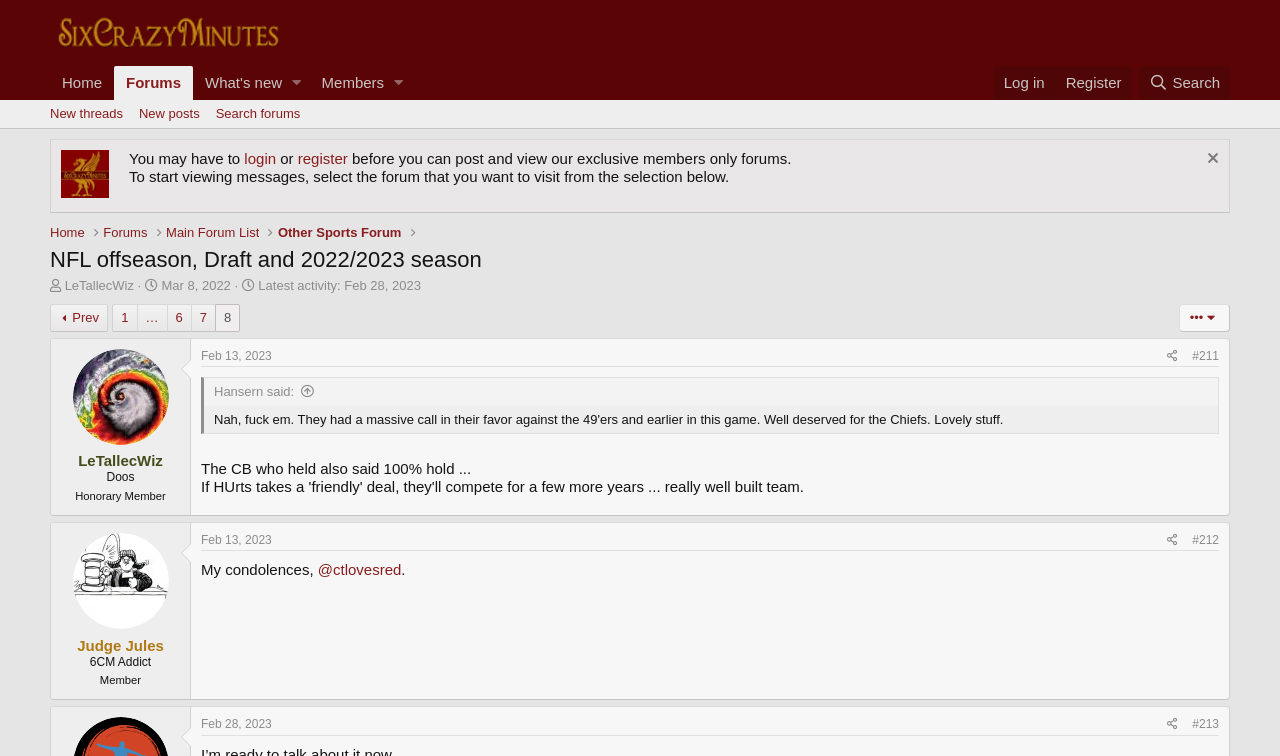Given the element description "Latest activity: Feb 28, 2023", identify the bounding box of the corresponding UI element.

[0.202, 0.368, 0.329, 0.388]